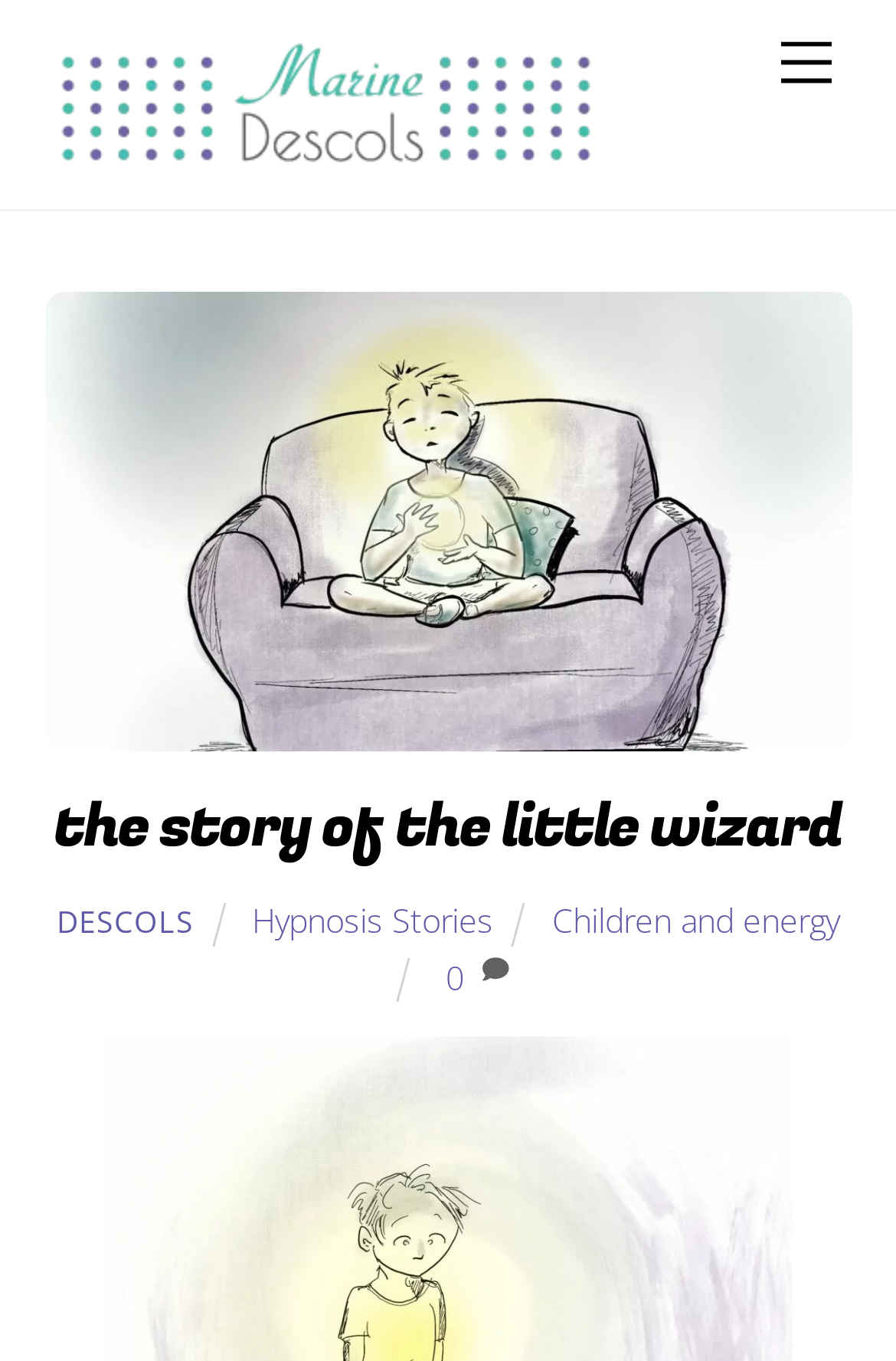What is the topic of the story?
Please give a detailed answer to the question using the information shown in the image.

The topic of the story is obtained from the link element 'Child Hypnosis' which is located below the image of Marine Descols, indicating that it is the topic of the story.